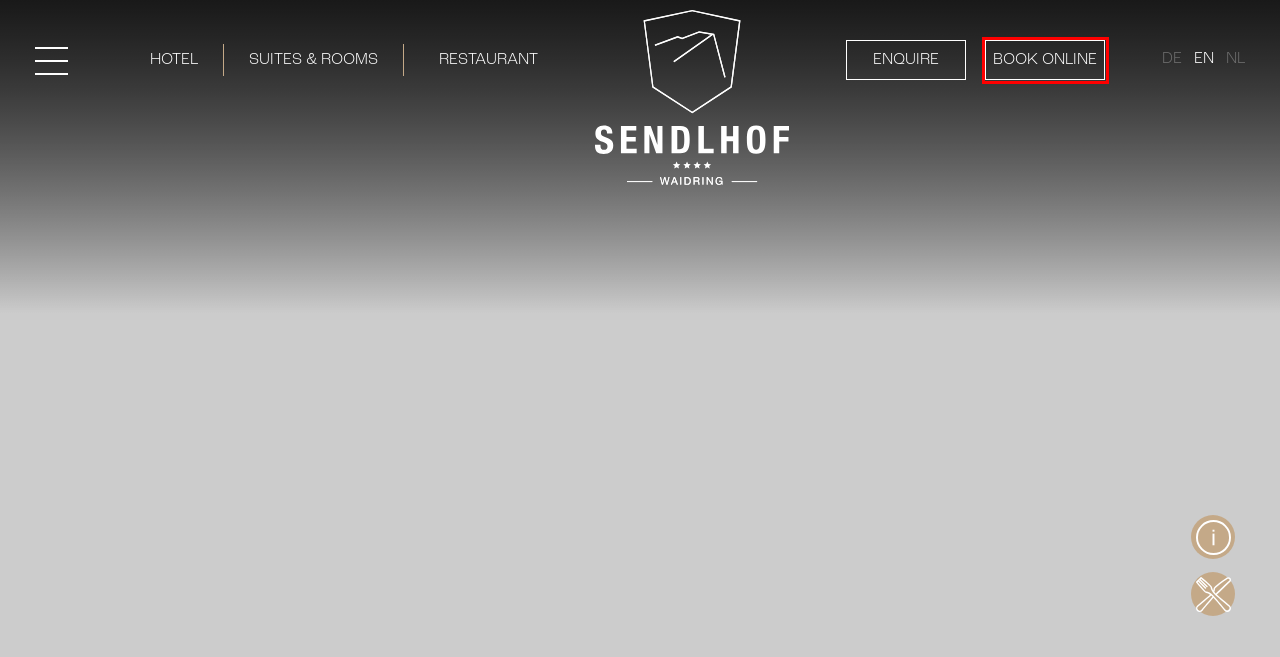Take a look at the provided webpage screenshot featuring a red bounding box around an element. Select the most appropriate webpage description for the page that loads after clicking on the element inside the red bounding box. Here are the candidates:
A. Restaurant - 4* Hotel Sendlhof in Waidring, Tirol
B. 4* Hotel Sendlhof in Waidring, Tirol - exklusive Komfortzimmer und Suiten
C. Non-binding request - 4* Hotel Sendlhof in Waidring, Tirol
D. Things to know (A-Z) - 4* Hotel Sendlhof in Waidring, Tirol
E. Besinnliche Weihnachtszeit im PillerseeTal - 4* Hotel Sendlhof in Waidring, Tirol
F. Book online - 4* Hotel Sendlhof in Waidring, Tirol
G. Suites & Rooms - 4* Hotel Sendlhof in Waidring, Tirol
H. Hotel - 4* Hotel Sendlhof in Waidring, Tirol

F